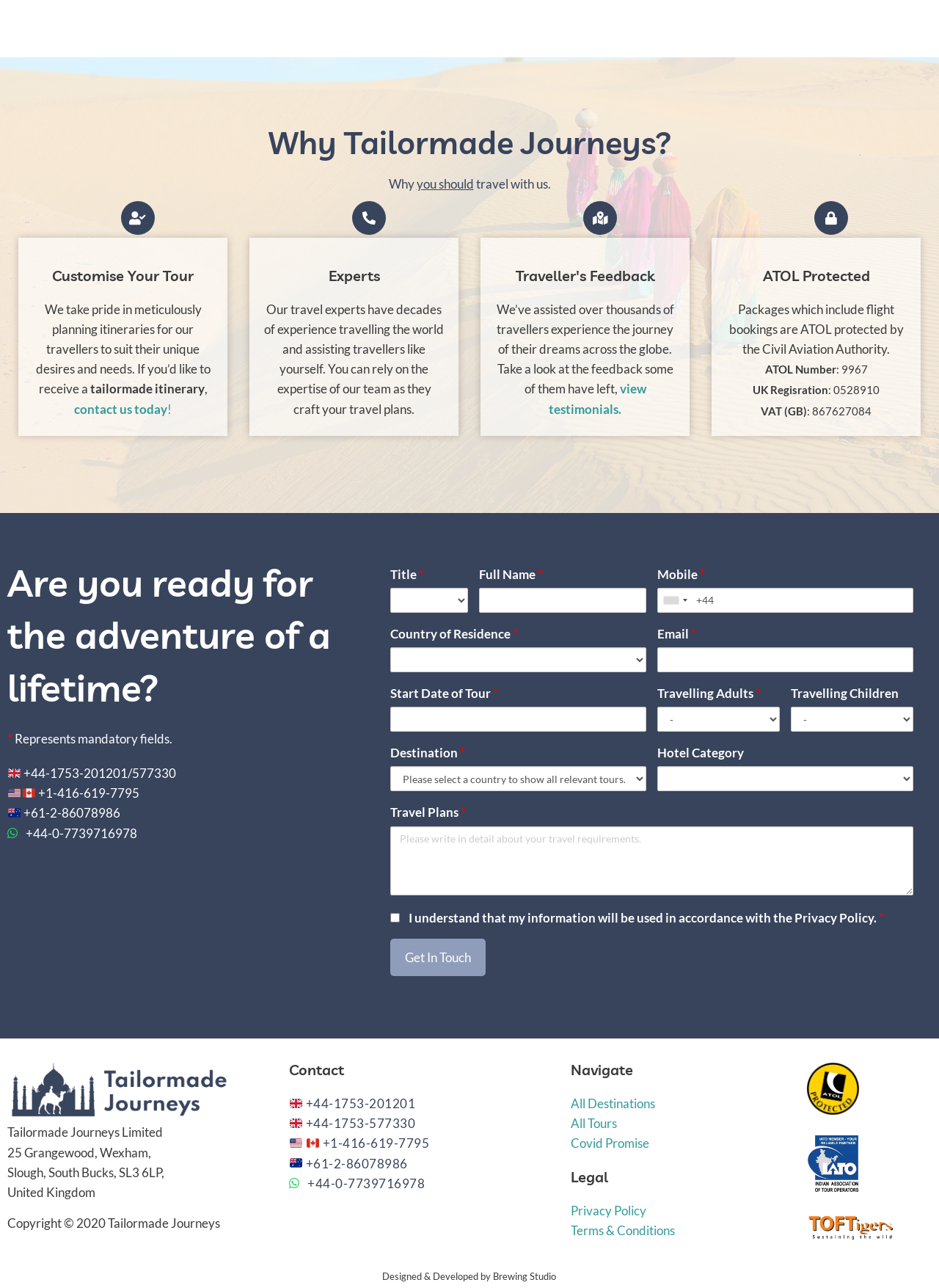How can I contact the company?
Offer a detailed and exhaustive answer to the question.

The webpage provides multiple contact options, including phone numbers for different countries and a contact form that can be filled out to get in touch with the company.